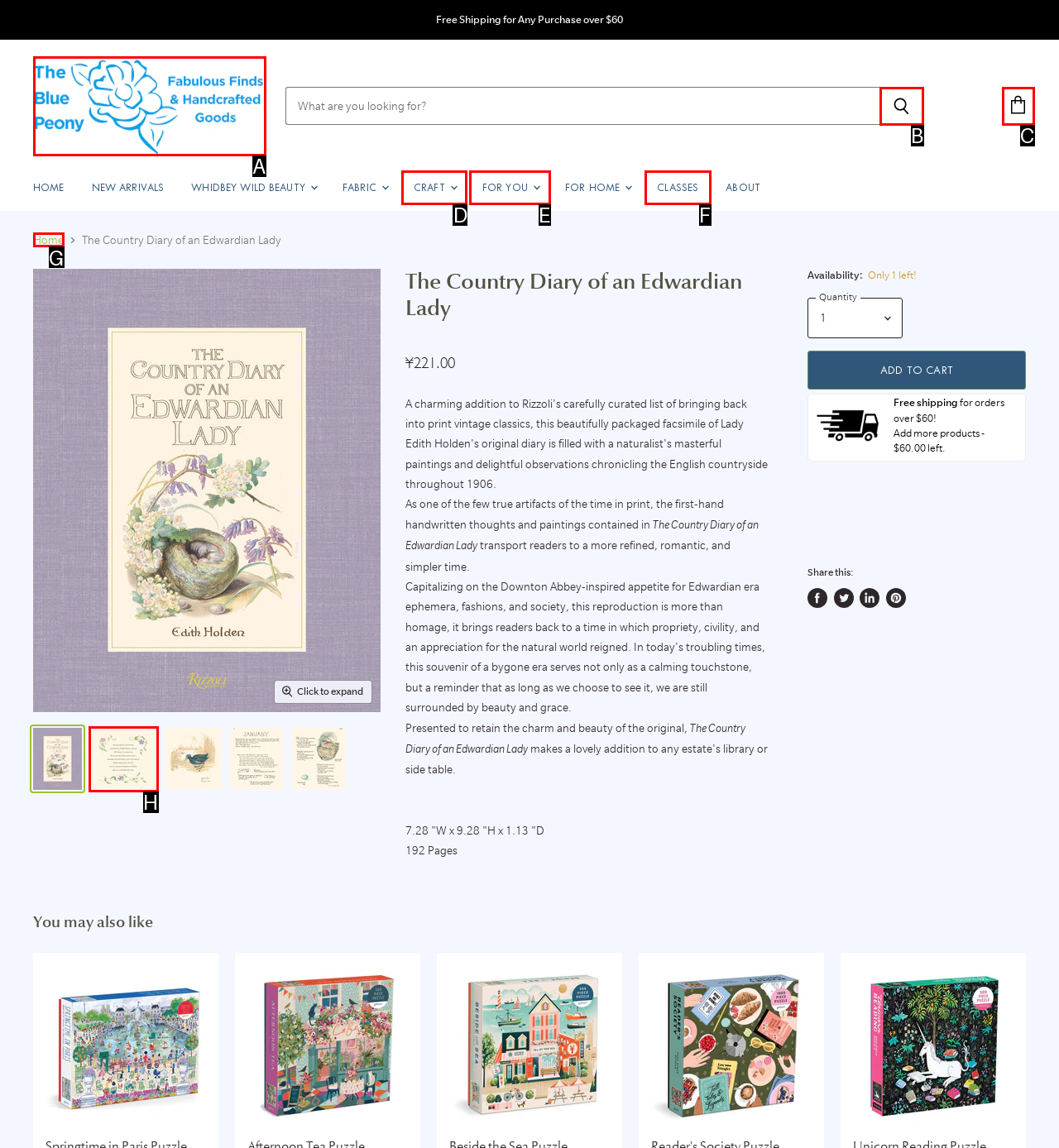Find the option that best fits the description: Cart icon View cart. Answer with the letter of the option.

C